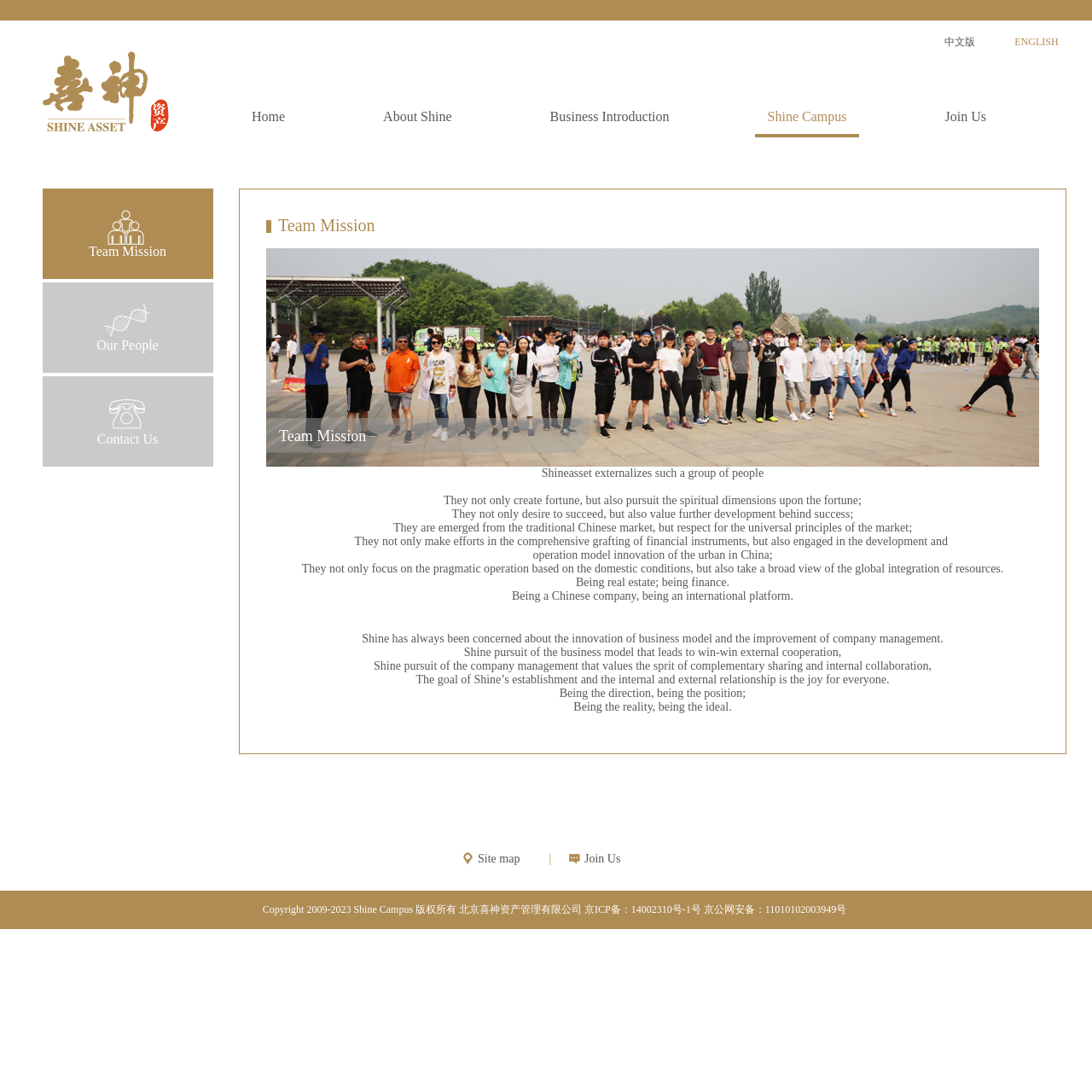Please provide the bounding box coordinates for the element that needs to be clicked to perform the instruction: "Go to Home page". The coordinates must consist of four float numbers between 0 and 1, formatted as [left, top, right, bottom].

[0.219, 0.091, 0.273, 0.126]